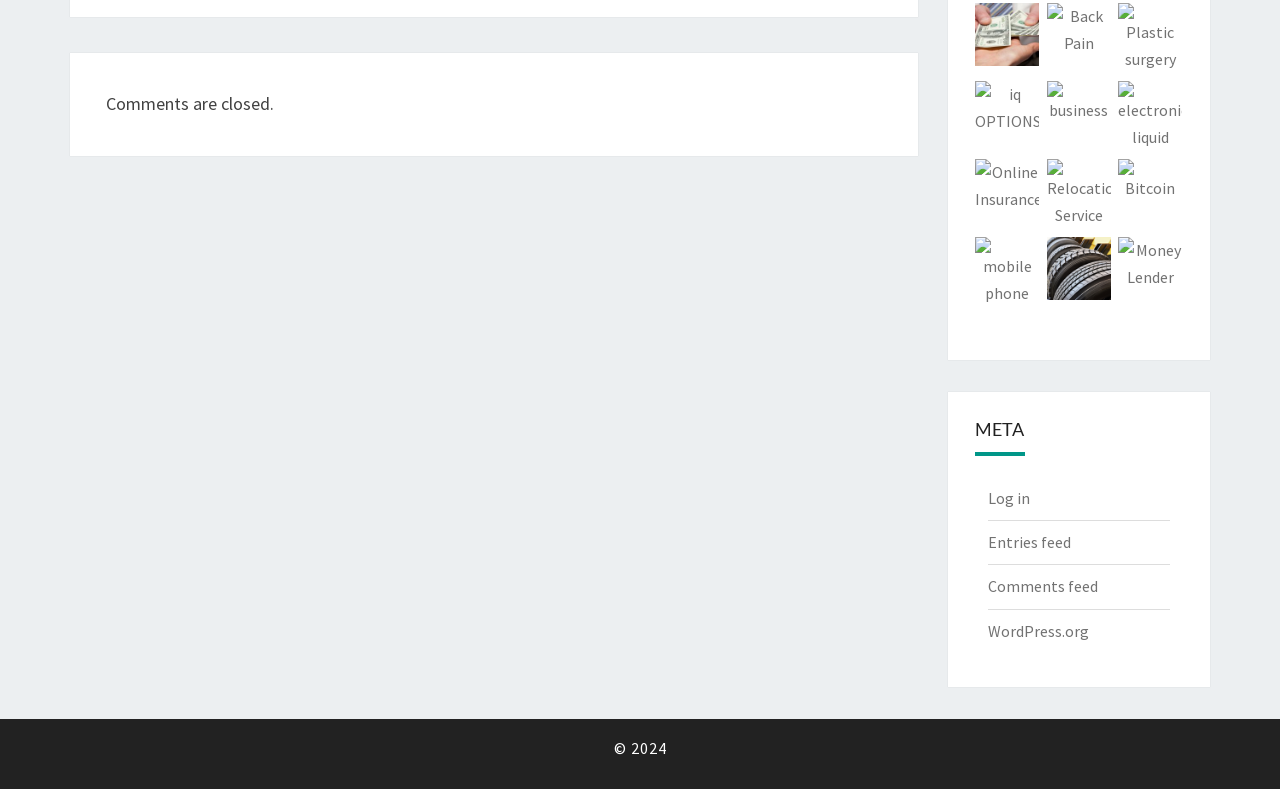Provide a brief response using a word or short phrase to this question:
What is the text above the links?

Comments are closed.